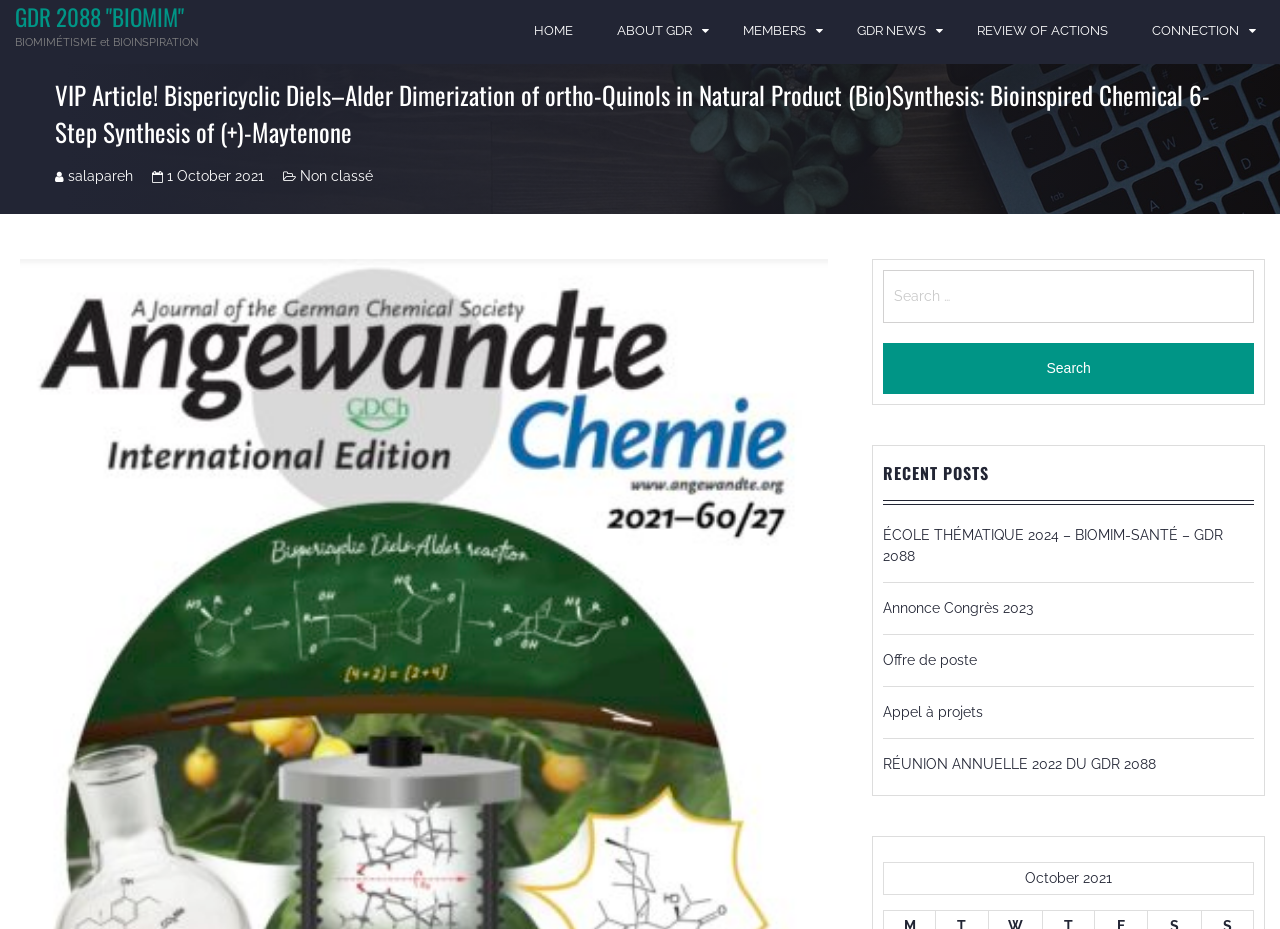How many recent posts are listed?
Please answer the question with as much detail as possible using the screenshot.

Below the heading 'RECENT POSTS', there are 5 links to recent posts, including 'ÉCOLE THÉMATIQUE 2024 – BIOMIM-SANTÉ – GDR 2088', 'Annonce Congrès 2023', 'Offre de poste', 'Appel à projets', and 'RÉUNION ANNUELLE 2022 DU GDR 2088'.